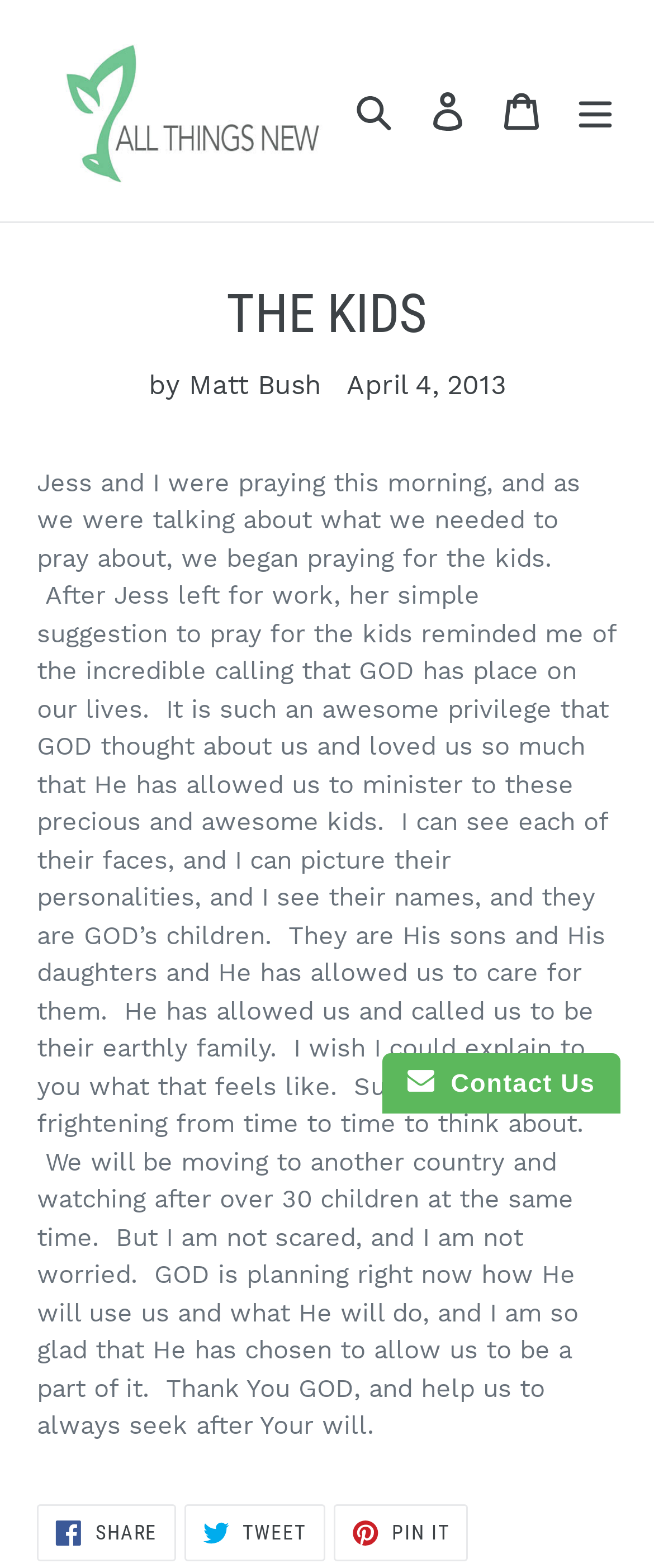Based on the image, please respond to the question with as much detail as possible:
What is the purpose of the 'Email Icon'?

The 'Email Icon' is used for contacting the website, as indicated by the generic element 'Email Icon  Contact Us'.